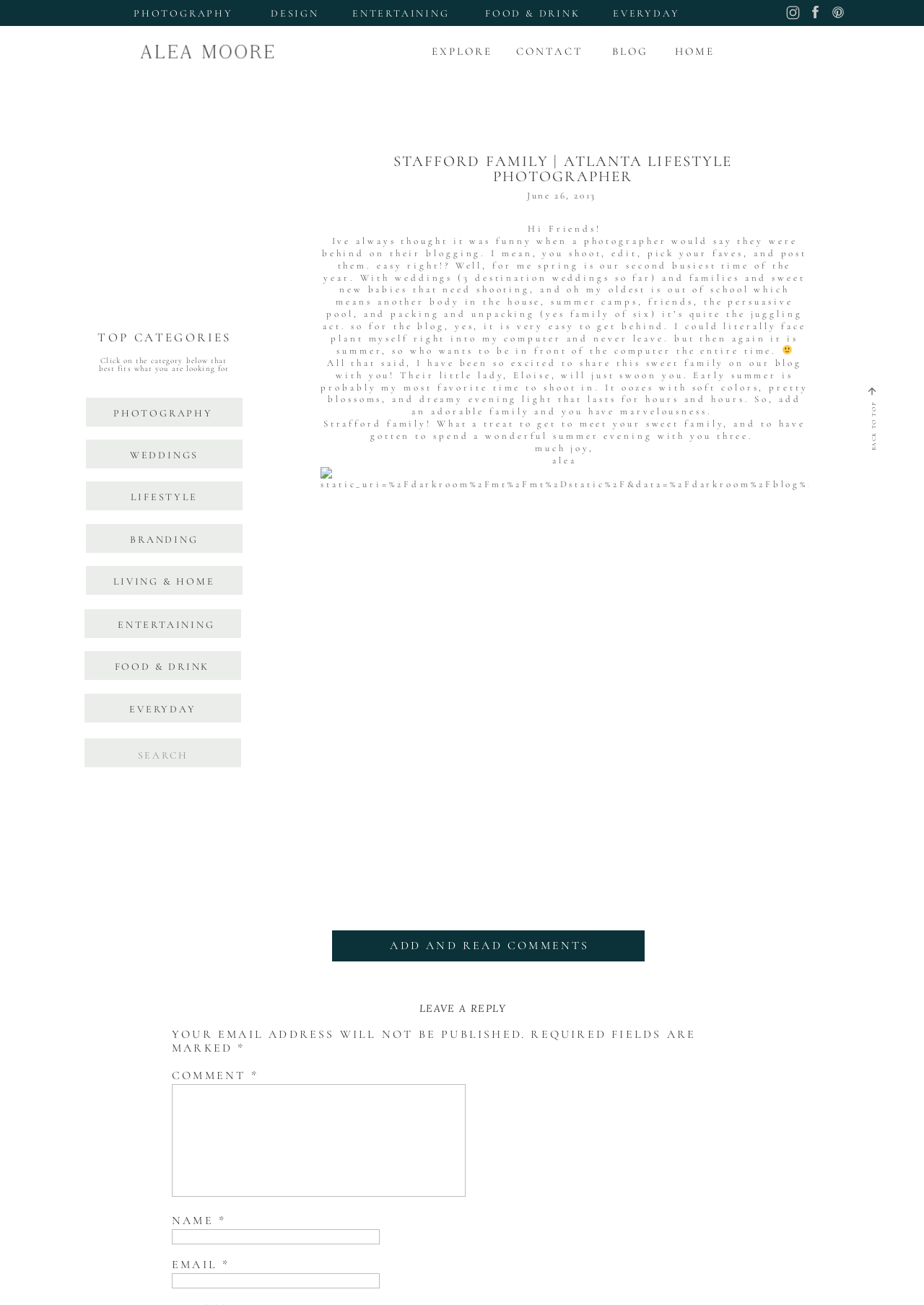What is the purpose of the textbox at the bottom of the webpage?
Refer to the image and provide a concise answer in one word or phrase.

Leave a reply